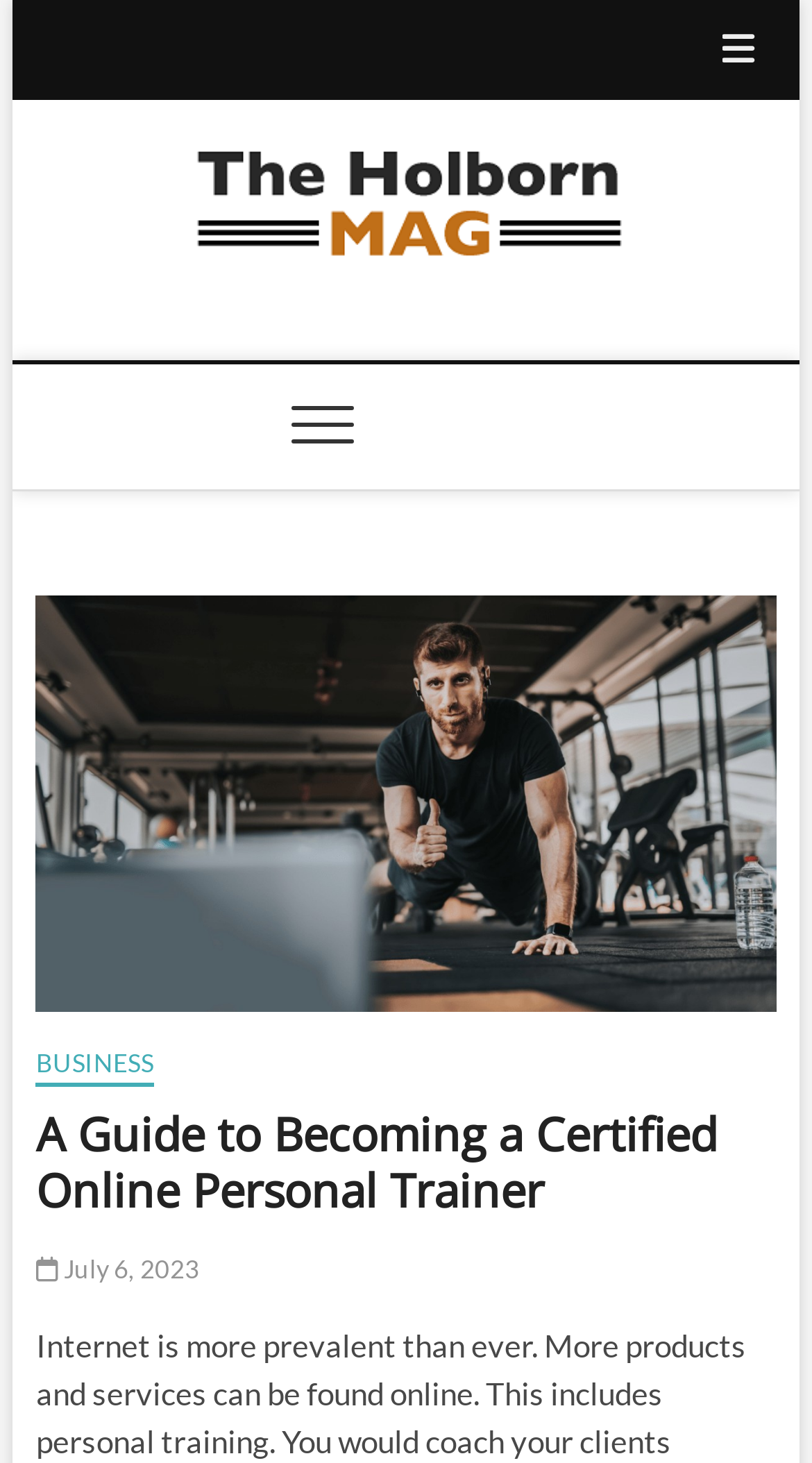Provide an in-depth caption for the contents of the webpage.

The webpage is about becoming a certified online personal trainer, with the title "A Guide to Becoming a Certified Online Personal Trainer" prominently displayed. At the top left of the page, there is a logo and a heading with the text "The Holborn Mag". Below the logo, there is a navigation menu labeled "Topbar Menu" with a button containing an icon. 

To the right of the logo, there is a link to "The Holborn Mag" and an image of the same name. Below the image, there is a heading with the same text, and a link to "The Holborn Mag" again. 

On the left side of the page, there is a navigation menu labeled "Main Menu" with a button that can be expanded. When expanded, it reveals a figure with an image related to "errors and omissions insurance". Below the button, there is a header with links to different categories, including "BUSINESS". 

The main content of the page starts below the navigation menu, with a heading that matches the title of the page. Below the heading, there is a link with the date "July 6, 2023". The meta description suggests that the page will discuss how personal training can be done online, and how one can become a certified online personal trainer.